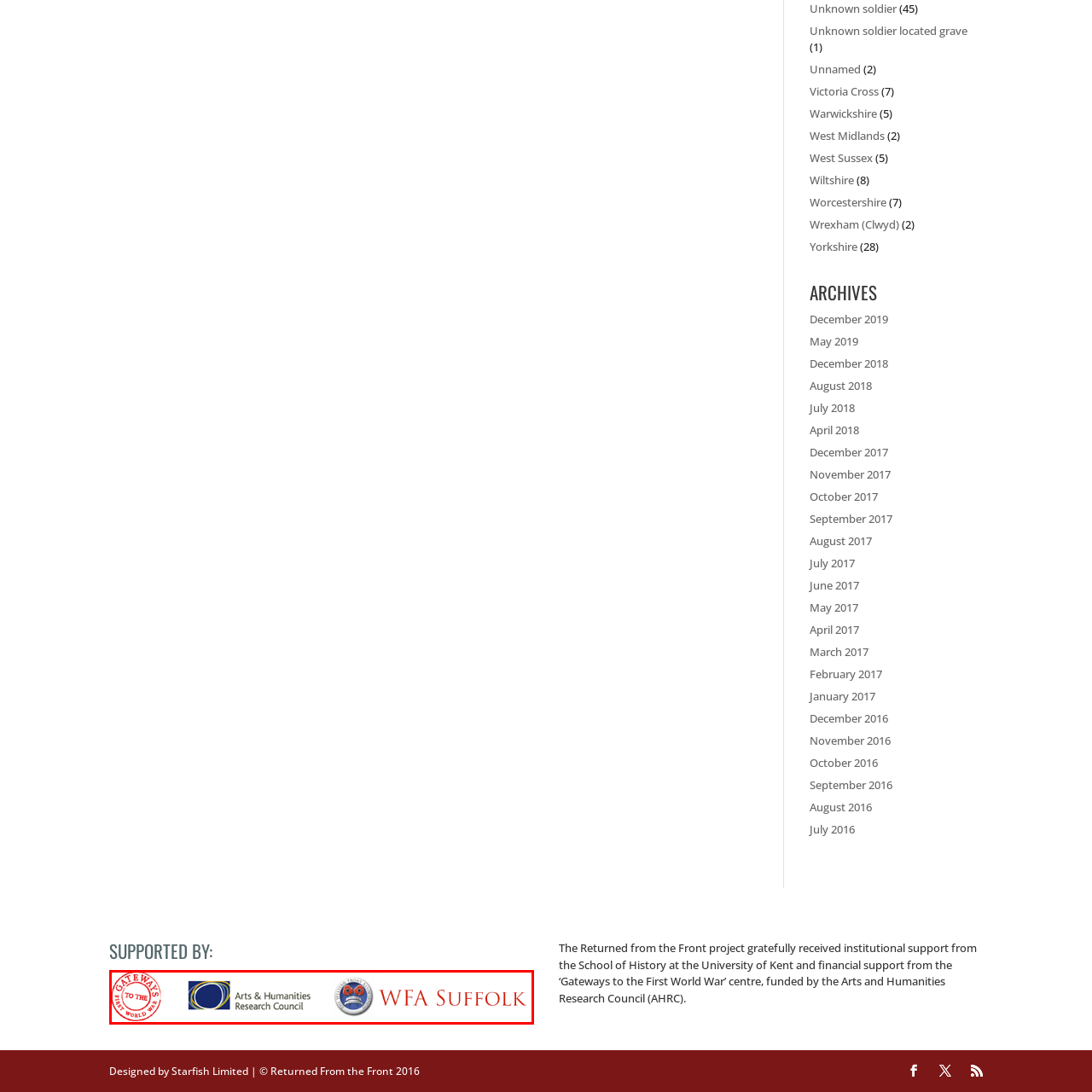Pay attention to the image highlighted by the red border, How many logos are displayed in the image? Please give a one-word or short phrase answer.

Three